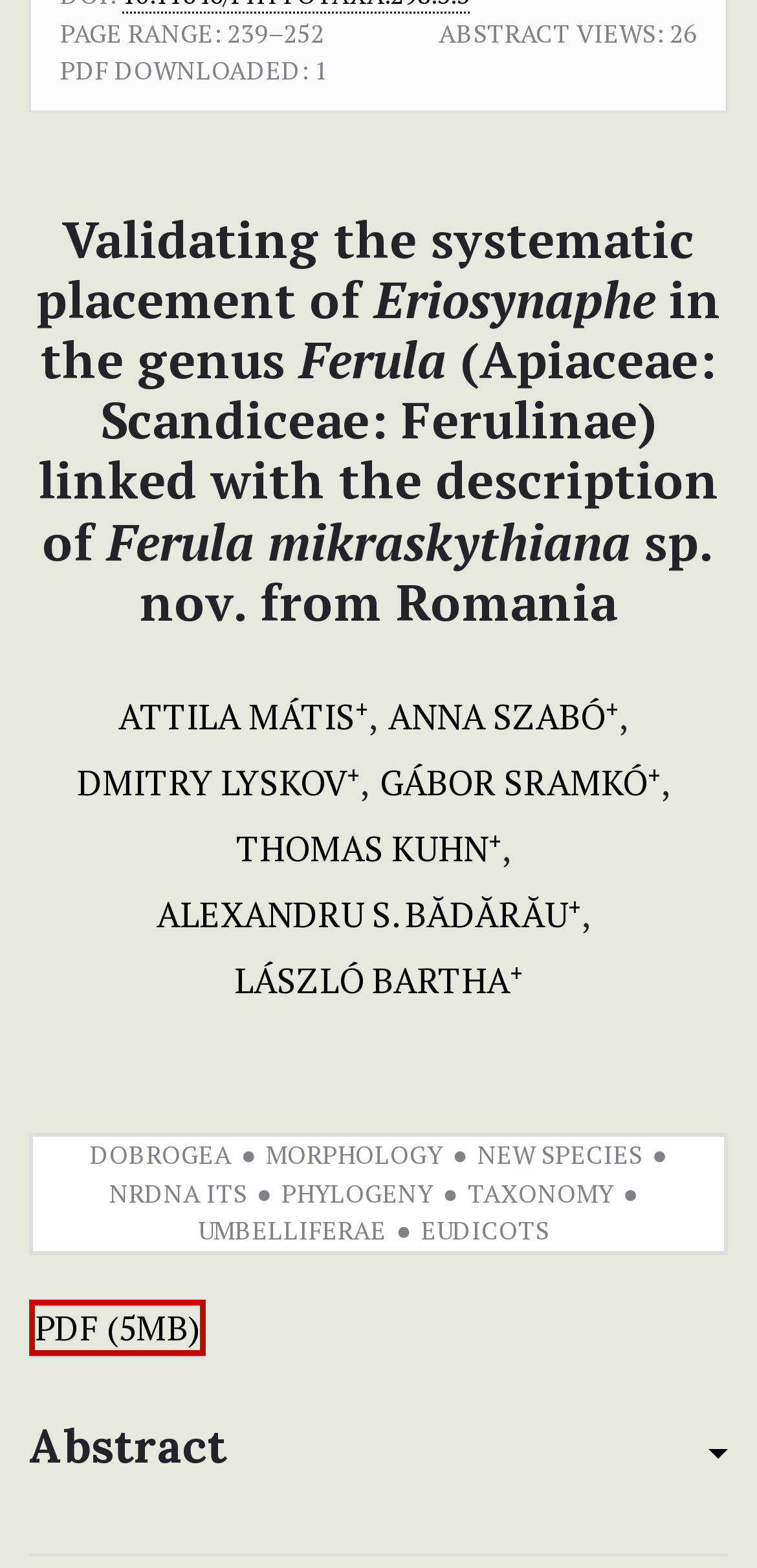Please locate the bounding box coordinates of the element that should be clicked to achieve the given instruction: "View the abstract".

[0.038, 0.905, 0.962, 0.992]